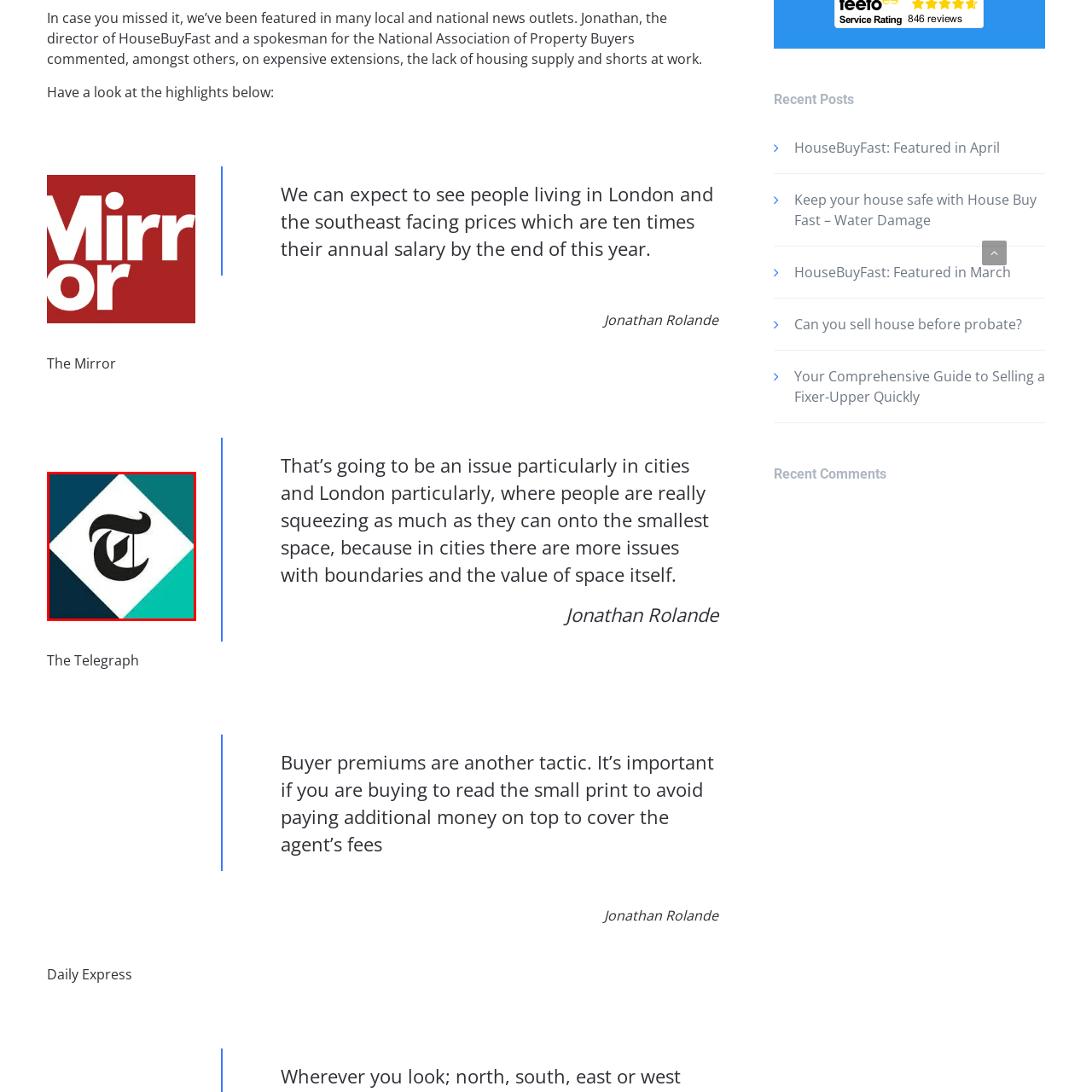Generate an in-depth caption for the image enclosed by the red boundary.

The image features the logo of "The Telegraph," a prominent British newspaper known for its coverage of national and international news, politics, and economic issues. The logo is presented in a stylized, elegant font, emphasizing the newspaper's traditional yet modern approach to journalism. This particular section highlights the contributions of Jonathan Rolande, who has been noted in various discussions around real estate and housing market trends, reflecting the outlet’s commitment to insightful commentary on pressing societal issues.